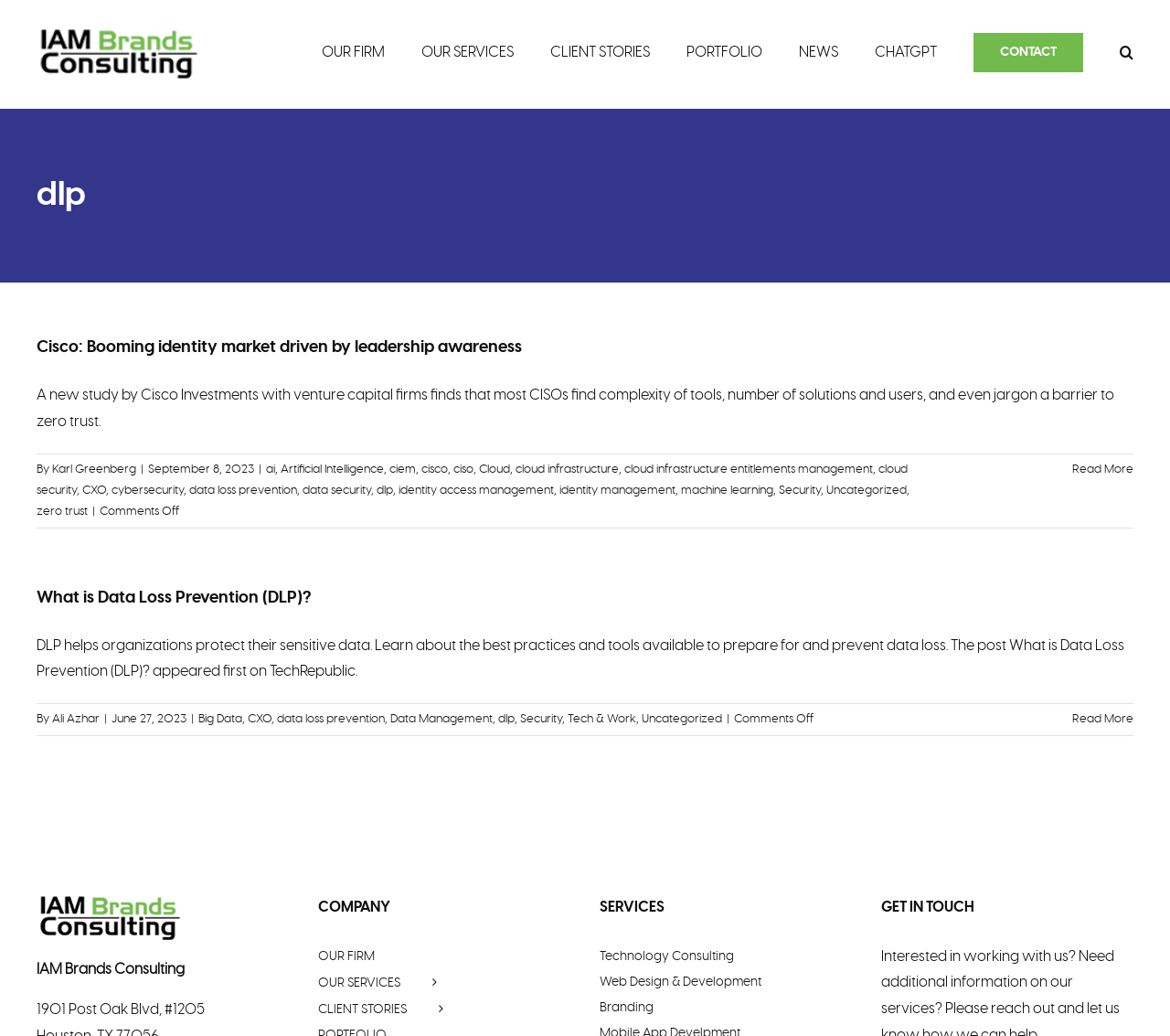Identify the bounding box for the described UI element. Provide the coordinates in (top-left x, top-left y, bottom-right x, bottom-right y) format with values ranging from 0 to 1: Uncategorized

[0.706, 0.468, 0.775, 0.479]